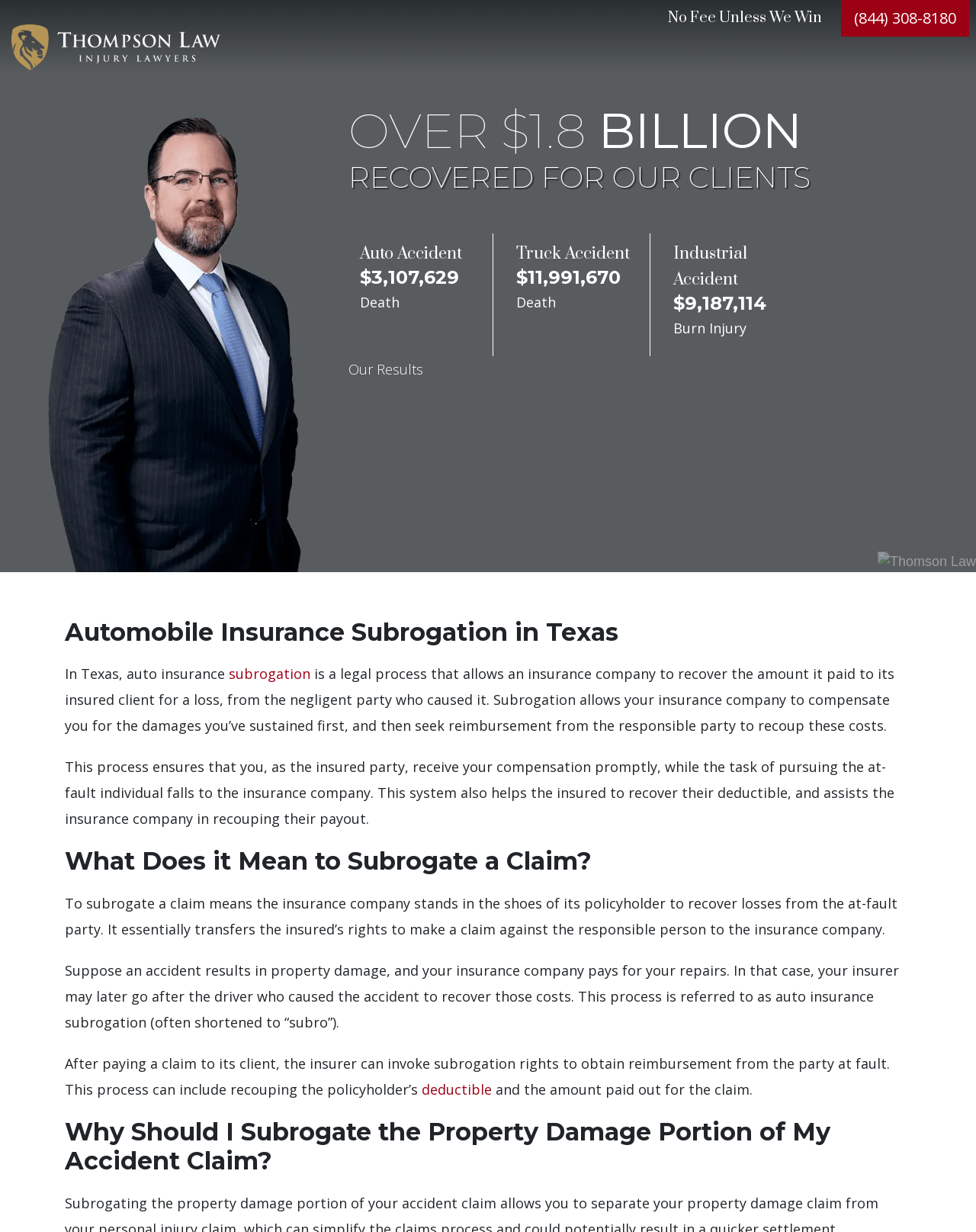What can be recouped through auto insurance subrogation?
Examine the webpage screenshot and provide an in-depth answer to the question.

The webpage explains that through auto insurance subrogation, the insurance company can recoup the policyholder's deductible and the amount paid out for the claim, as stated in the text 'This process can include recouping the policyholder’s deductible and the amount paid out for the claim.'